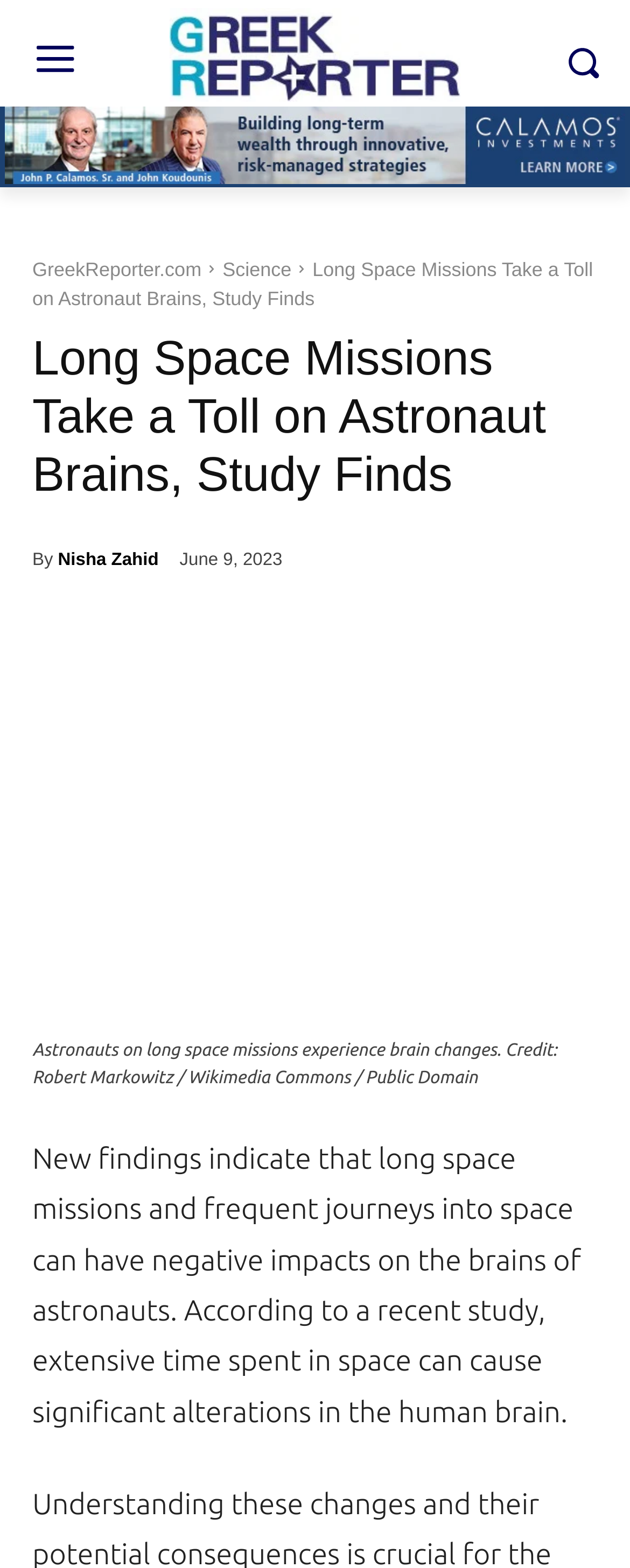When was this article published?
Answer the question with as much detail as possible.

I found the publication date by looking at the time element below the author's name, which displays the date 'June 9, 2023'.